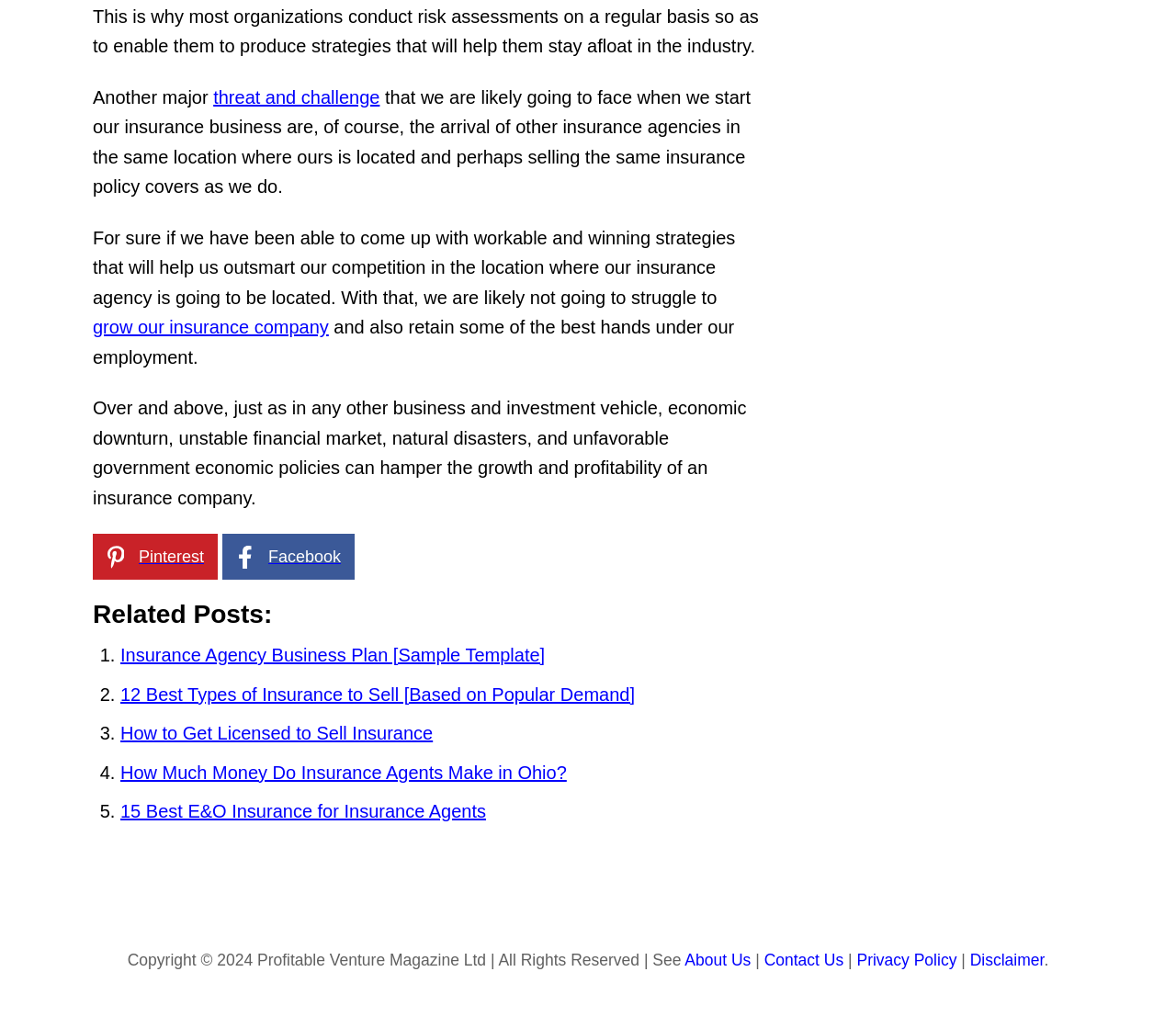Kindly respond to the following question with a single word or a brief phrase: 
What is the section 'Related Posts:' about?

Links to related insurance articles